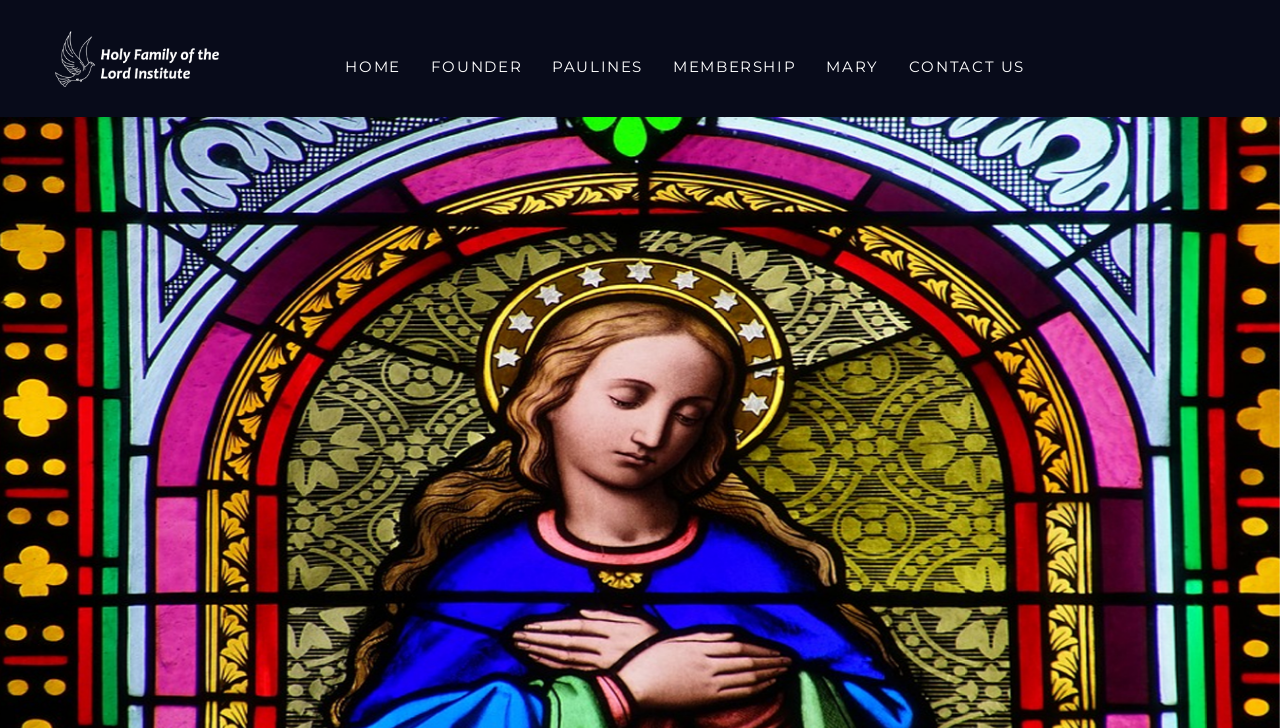Carefully examine the image and provide an in-depth answer to the question: What is the last navigation link?

The last navigation link can be found by looking at the rightmost link on the webpage, which has a bounding box with x1=0.71 and x2=0.801.